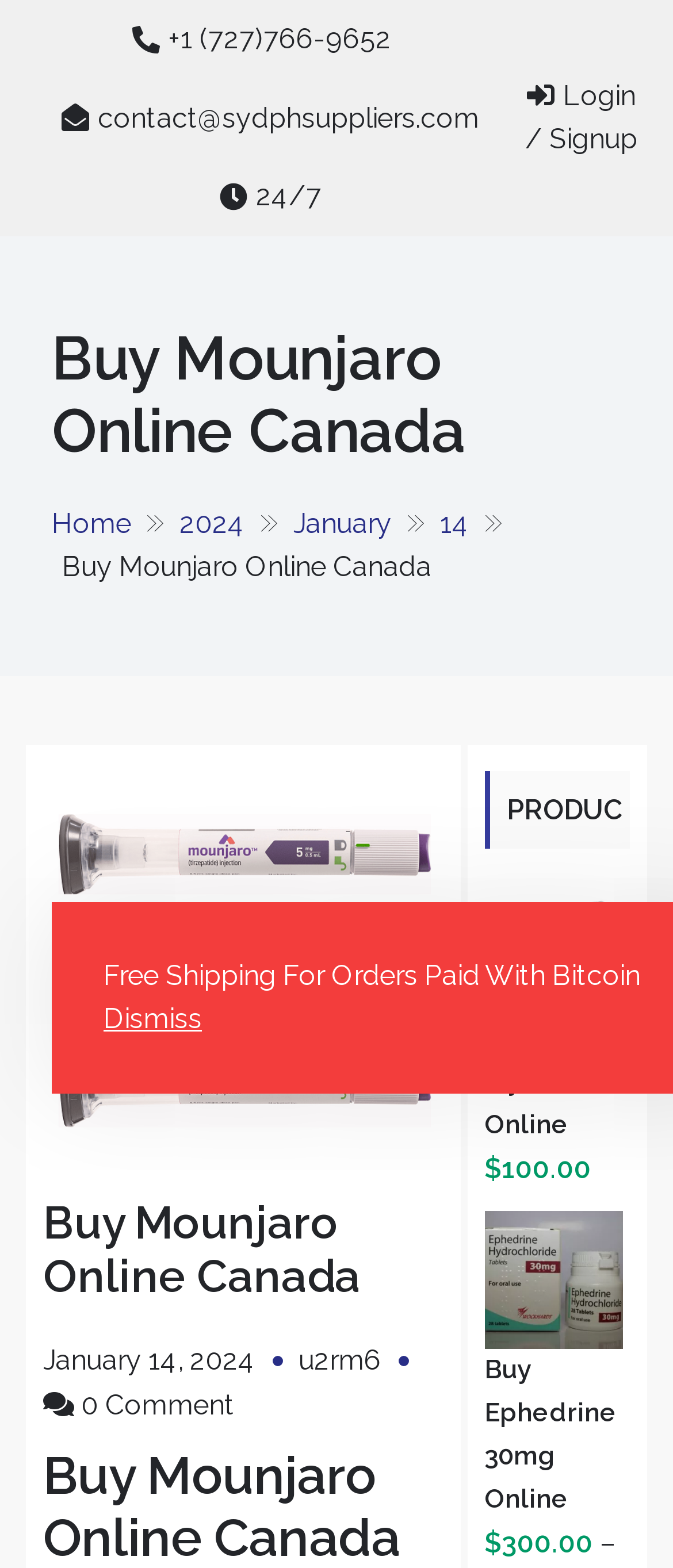Construct a comprehensive caption that outlines the webpage's structure and content.

This webpage is about buying Mounjaro online in Canada. At the top left corner, there is a phone number "+1 (727)766-9652" and an email address "contact@sydphsuppliers.com" next to it. Below these, there is a "24/7" label. On the top right corner, there is a "Login / Signup" button.

The main content of the webpage is divided into sections. The first section has a heading "Buy Mounjaro Online Canada" and a navigation menu with breadcrumbs showing the current page's location. Below the breadcrumbs, there is a section with a heading "Buy Mounjaro Online Canada" again, and a link with the same text.

Underneath, there is a section with a heading "PRODUCTS" and a list of products. The first product is "Buy Mysimba Online" with an image and a price of $100.00. The second product is "Buy Ephedrine 30mg Online" with an image and a price of $300.00.

At the bottom of the page, there is a notification bar with a message "Free Shipping For Orders Paid With Bitcoin" and a "Dismiss" button next to it.